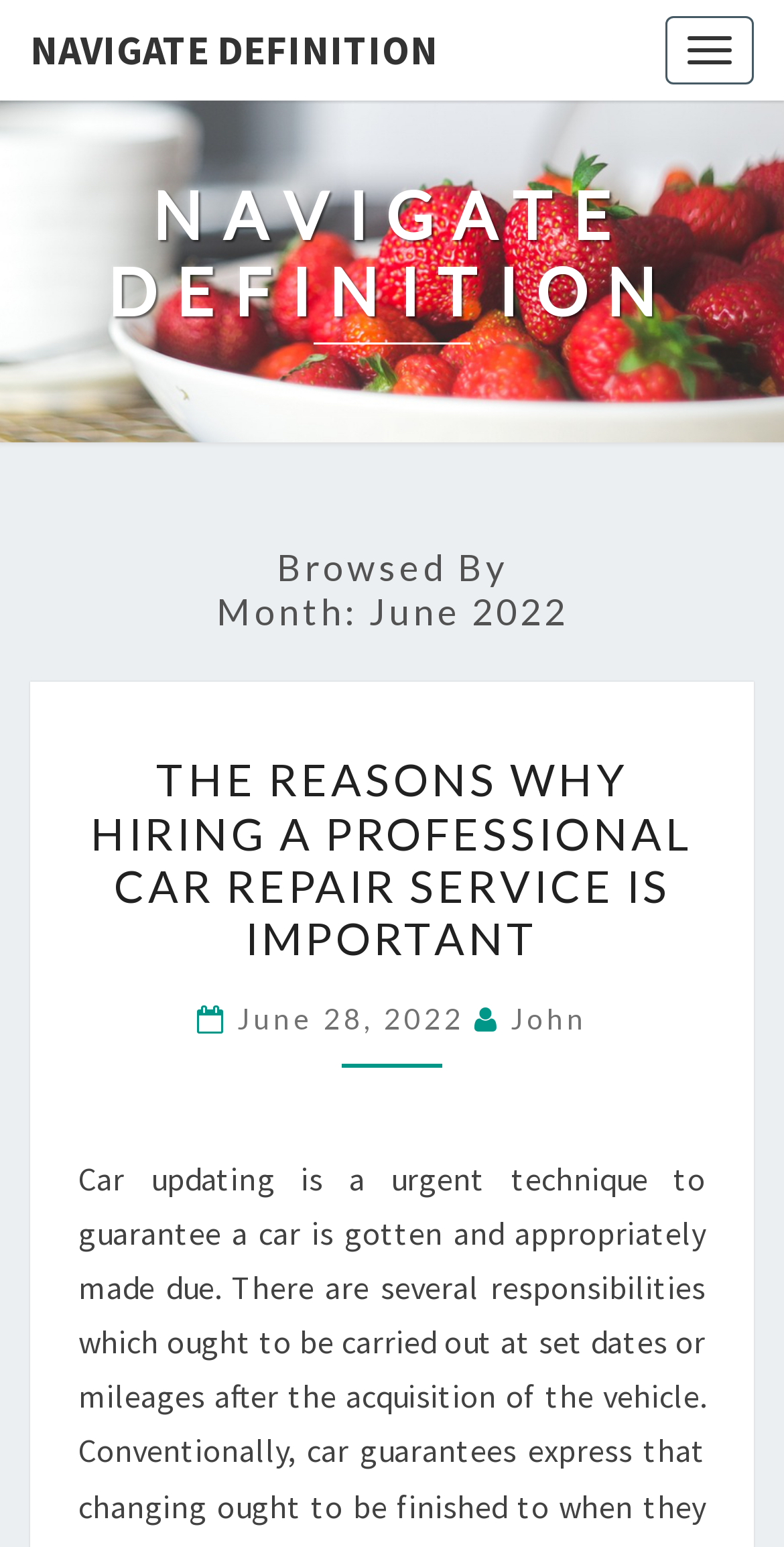Use a single word or phrase to respond to the question:
What is the topic of the article?

Car repair service